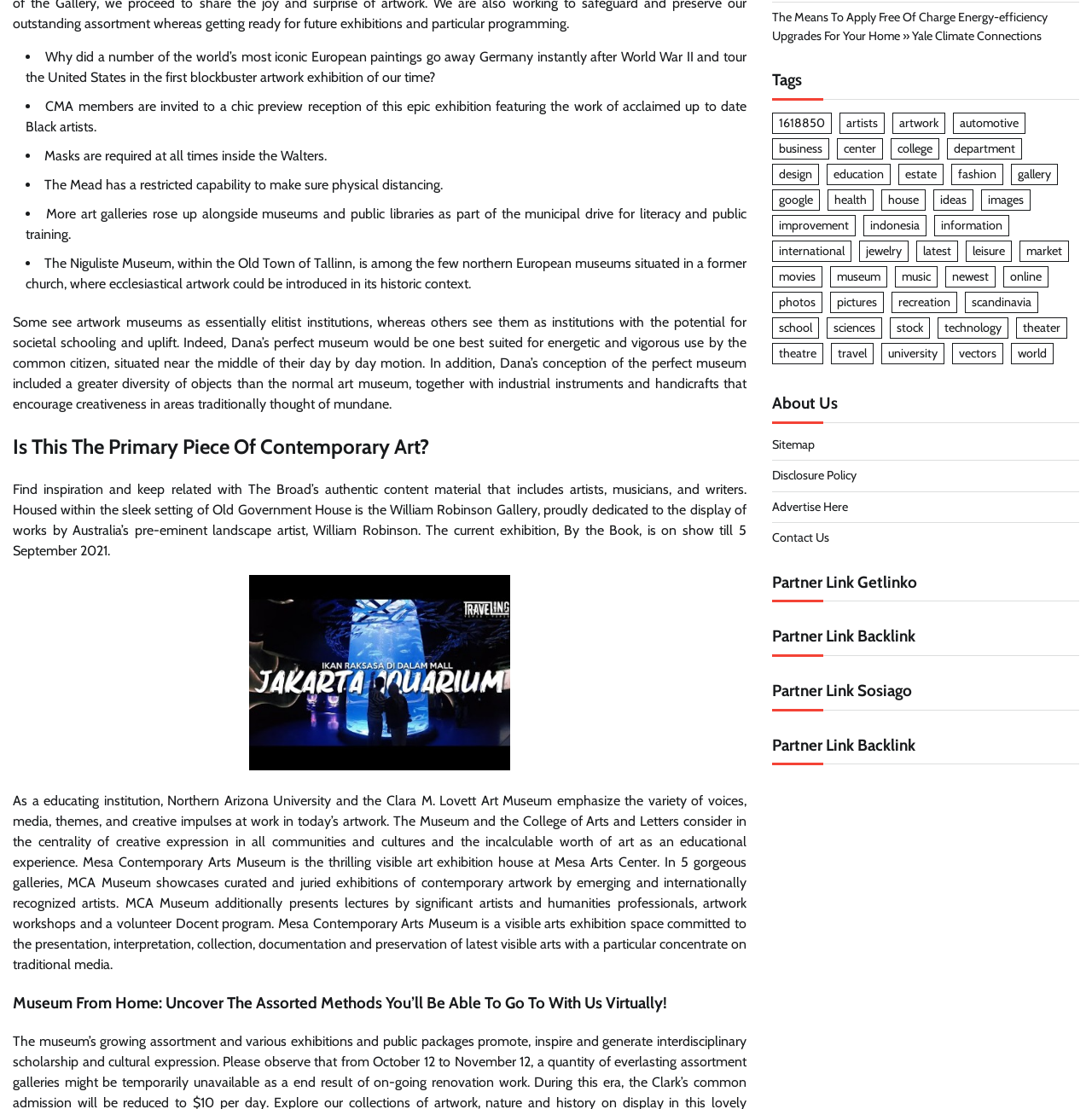Provide the bounding box coordinates for the UI element that is described by this text: "Contact Us". The coordinates should be in the form of four float numbers between 0 and 1: [left, top, right, bottom].

[0.707, 0.478, 0.759, 0.492]